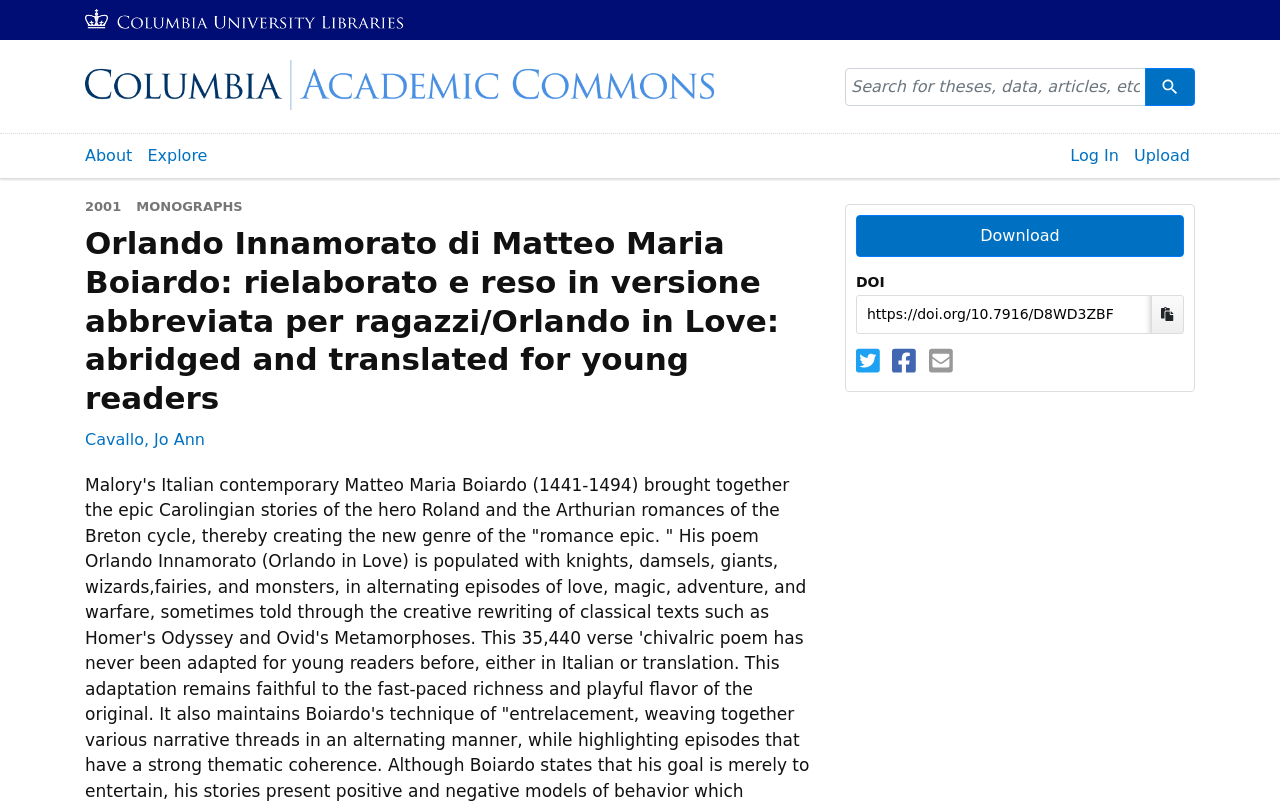Locate the primary heading on the webpage and return its text.

Orlando Innamorato di Matteo Maria Boiardo: rielaborato e reso in versione abbreviata per ragazzi/Orlando in Love: abridged and translated for young readers